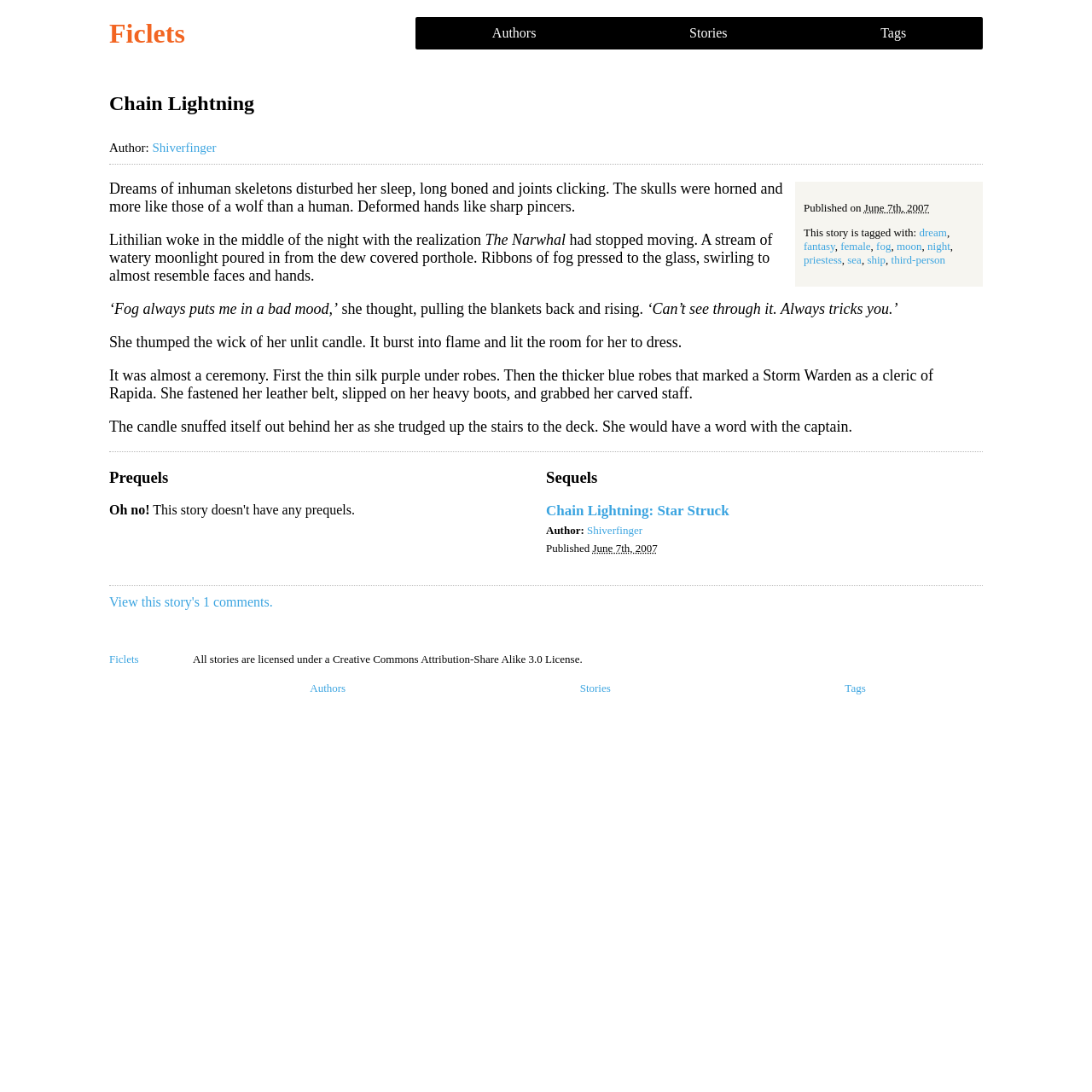Provide a short answer to the following question with just one word or phrase: What is the license of the stories on this website?

Creative Commons Attribution-Share Alike 3.0 License